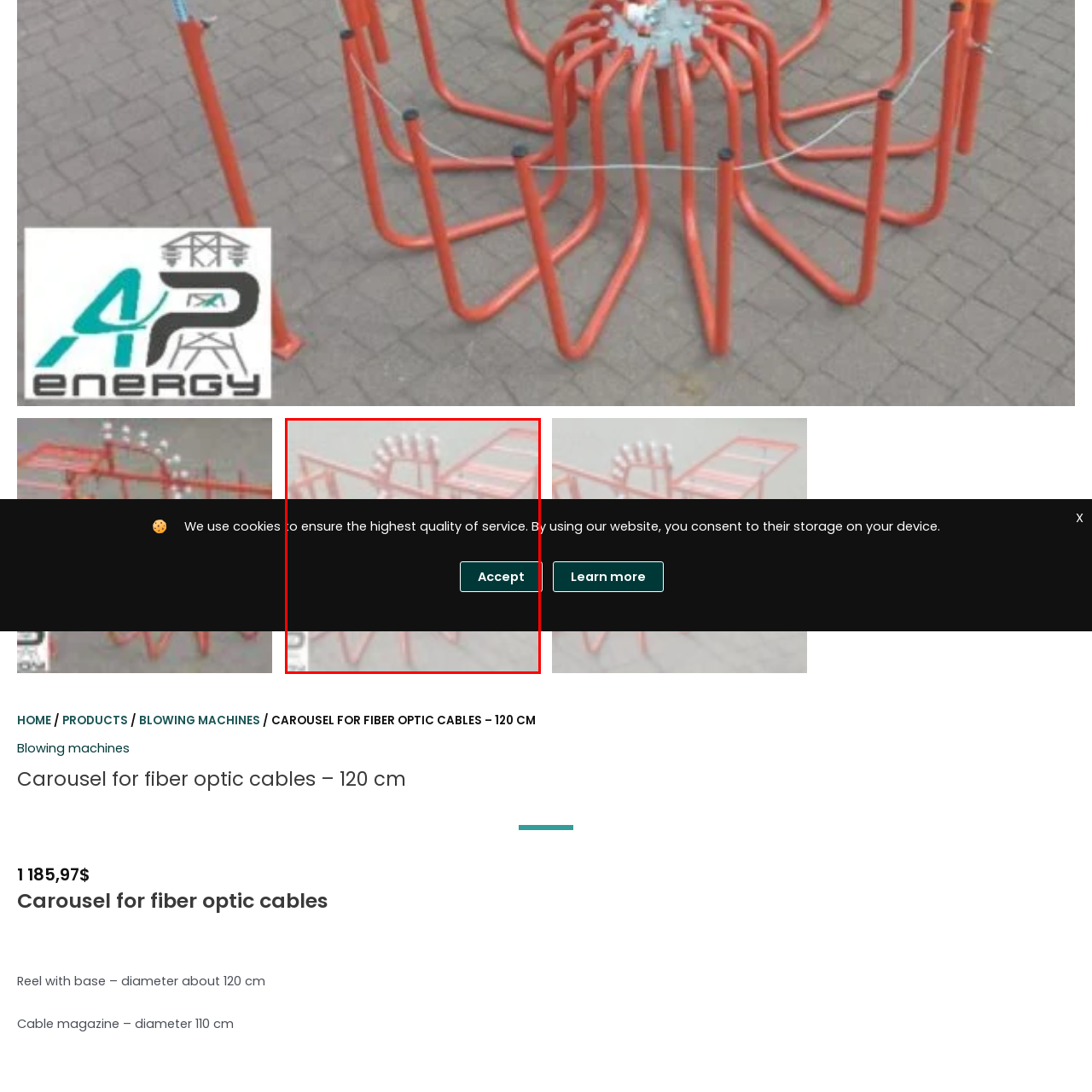Please review the portion of the image contained within the red boundary and provide a detailed answer to the subsequent question, referencing the image: What type of professionals might use this work area?

The caption suggests that the setup in the background is a functional work area ideal for professionals in telecommunications or electrical engineering settings, implying that these professionals might use this work area.